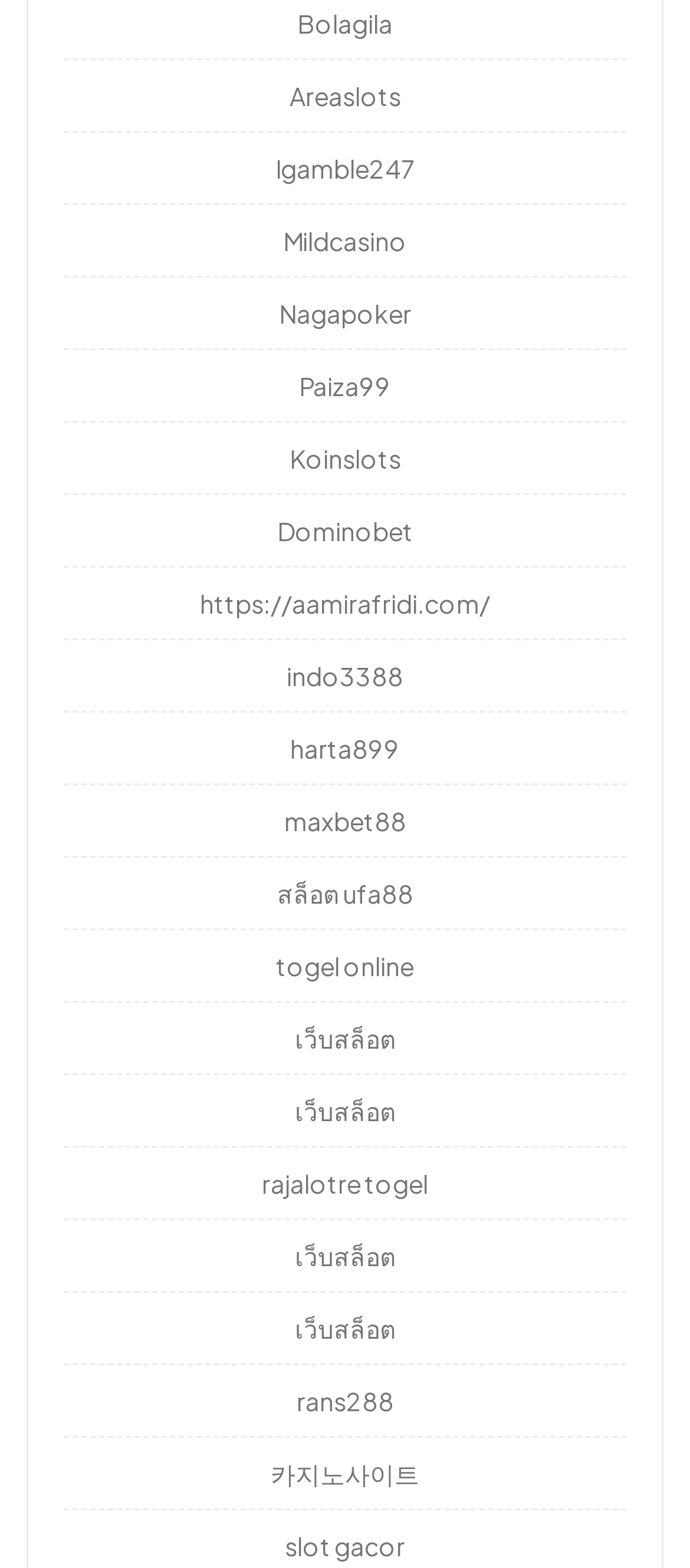Use a single word or phrase to answer the question:
How many links have 'เว็บสล็อต' as their text?

3